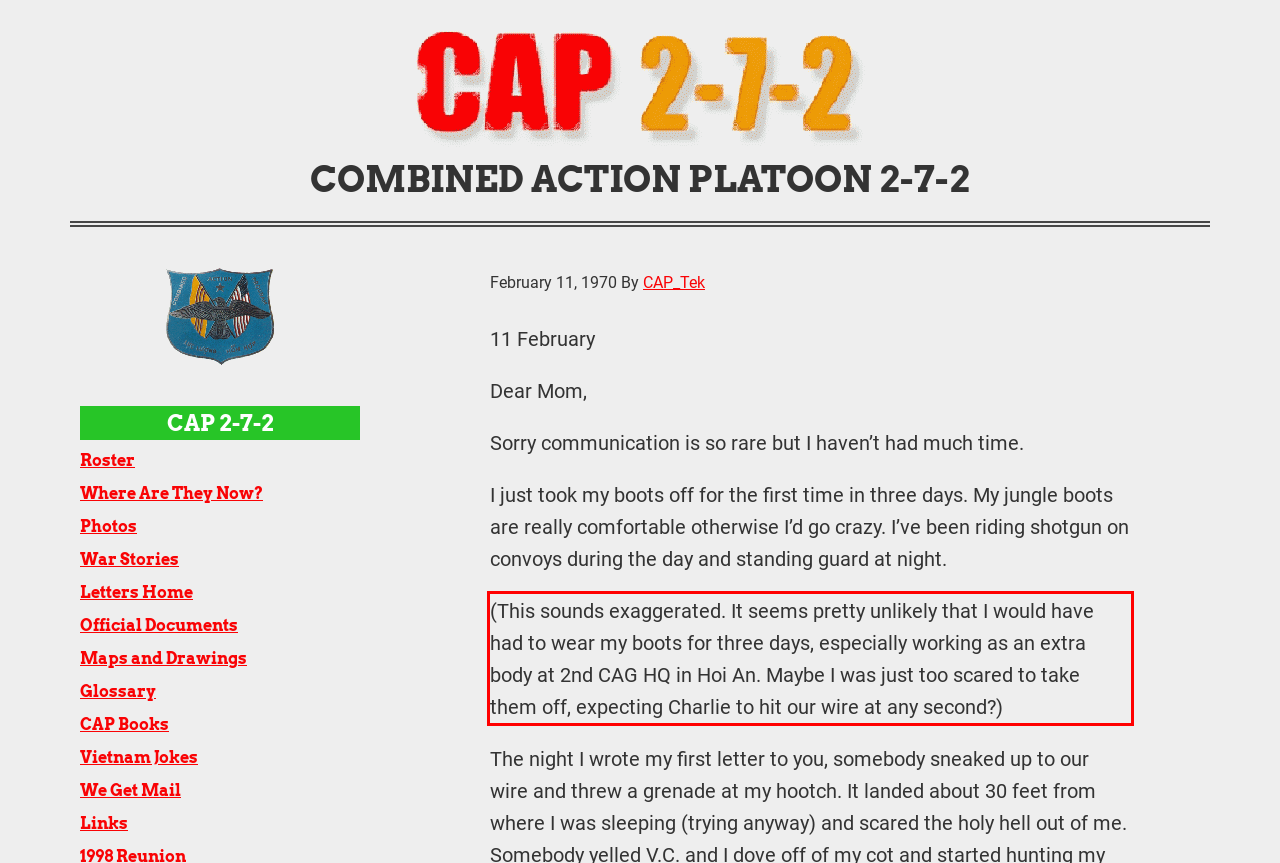Identify the red bounding box in the webpage screenshot and perform OCR to generate the text content enclosed.

(This sounds exaggerated. It seems pretty unlikely that I would have had to wear my boots for three days, especially working as an extra body at 2nd CAG HQ in Hoi An. Maybe I was just too scared to take them off, expecting Charlie to hit our wire at any second?)